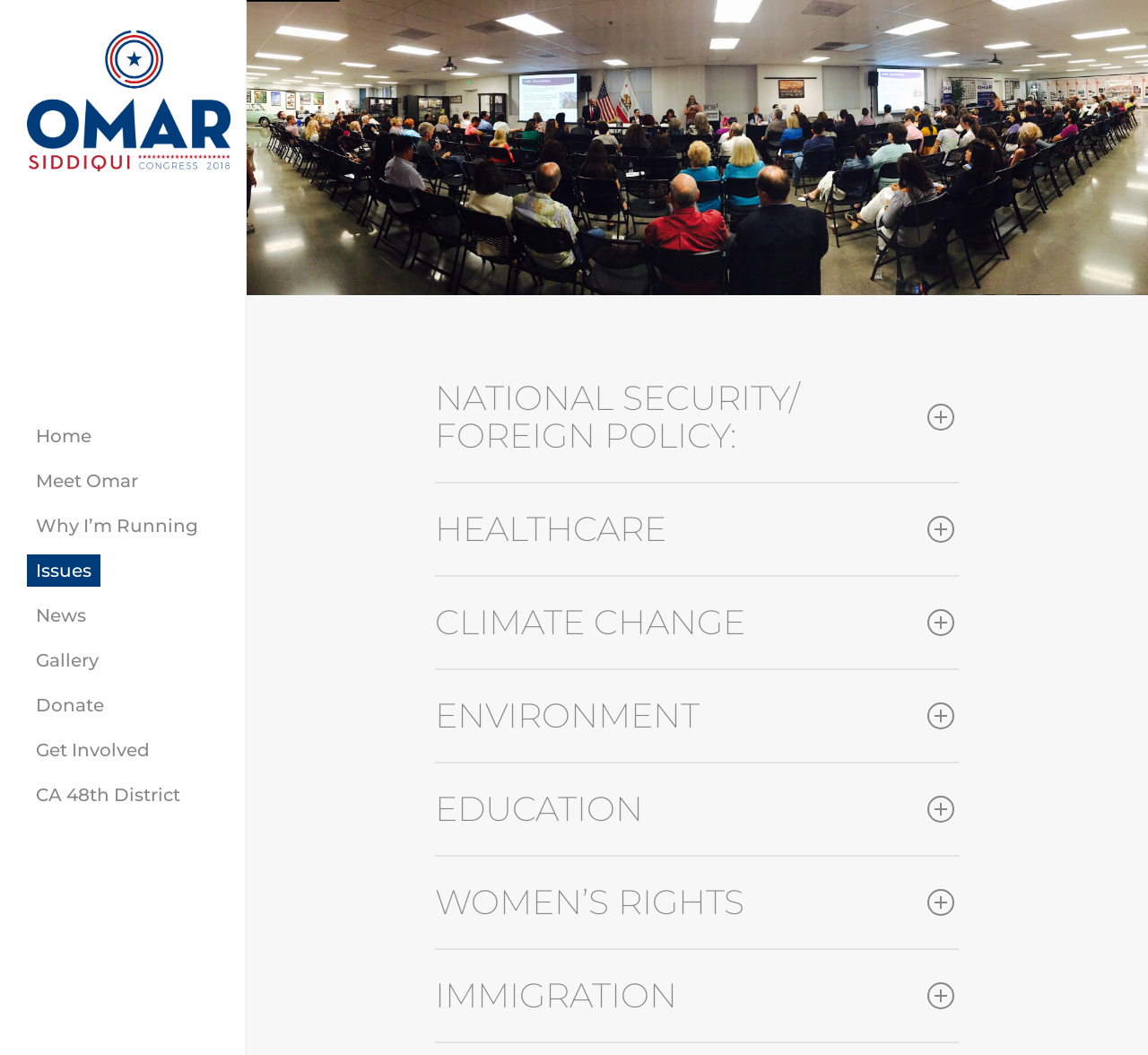Find the bounding box coordinates for the area that should be clicked to accomplish the instruction: "Learn about Omar's stance on national security".

[0.379, 0.334, 0.835, 0.456]